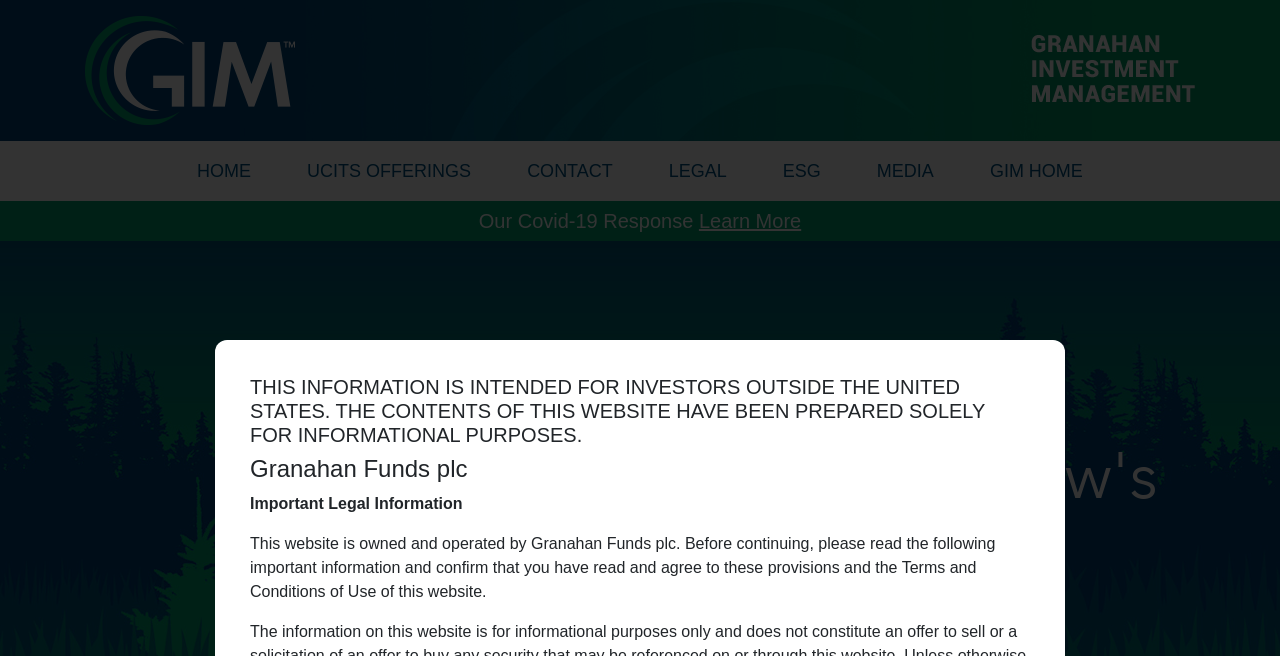Respond with a single word or short phrase to the following question: 
What is the response of Granahan Funds to Covid-19?

Learn More